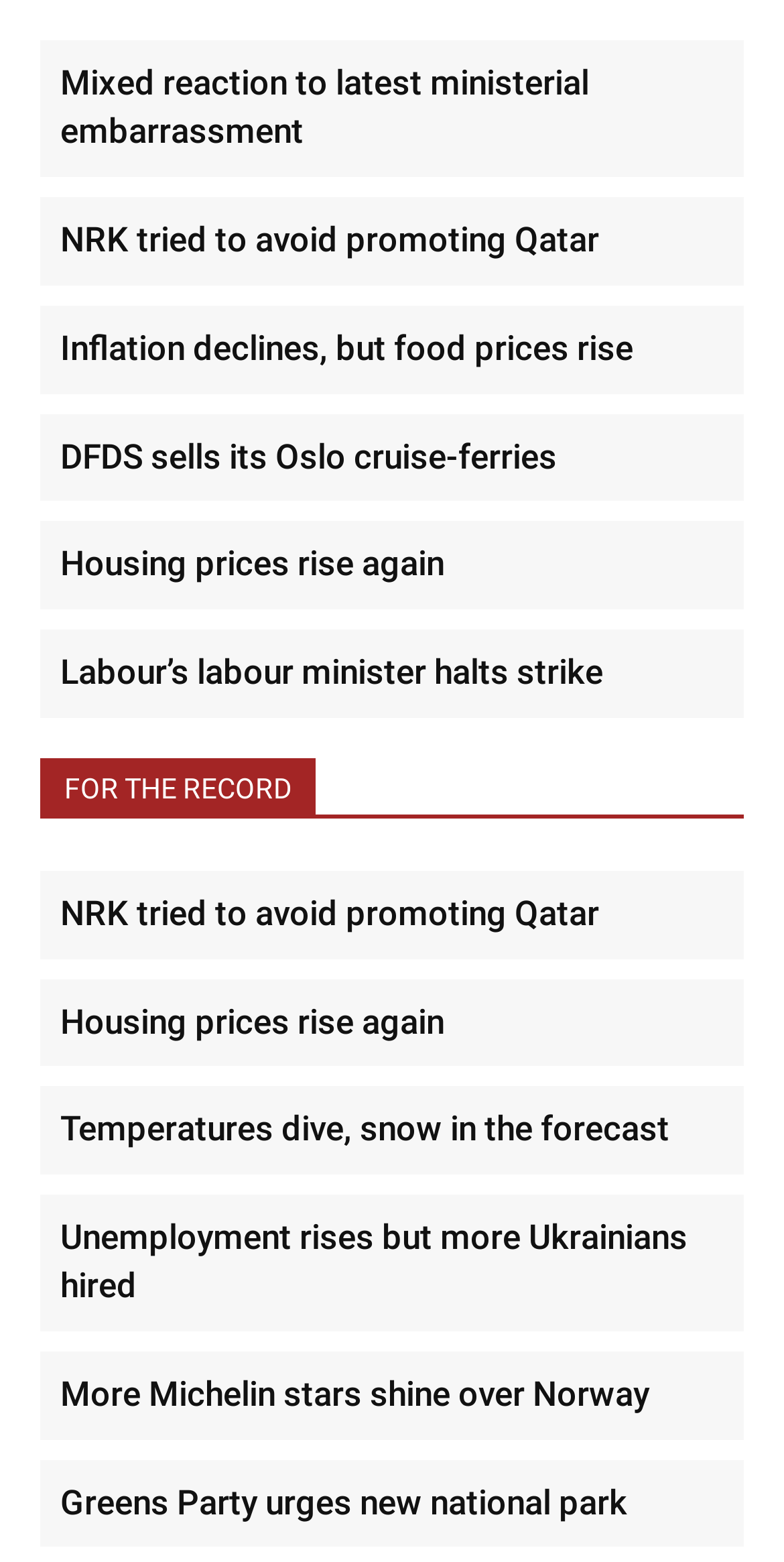Please specify the bounding box coordinates in the format (top-left x, top-left y, bottom-right x, bottom-right y), with values ranging from 0 to 1. Identify the bounding box for the UI component described as follows: Housing prices rise again

[0.077, 0.348, 0.567, 0.374]